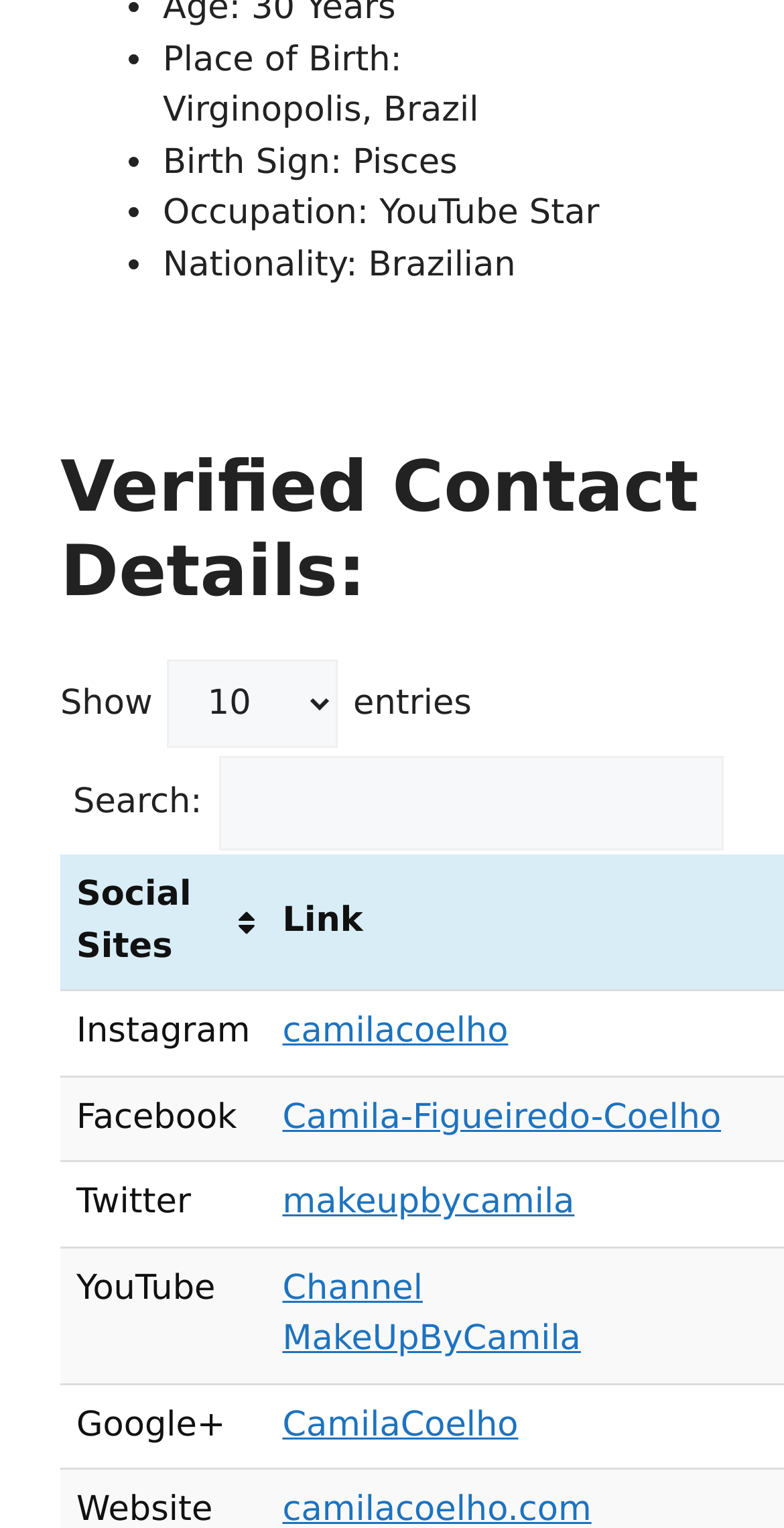Determine the bounding box coordinates of the region I should click to achieve the following instruction: "View YouTube channel". Ensure the bounding box coordinates are four float numbers between 0 and 1, i.e., [left, top, right, bottom].

[0.36, 0.83, 0.539, 0.856]